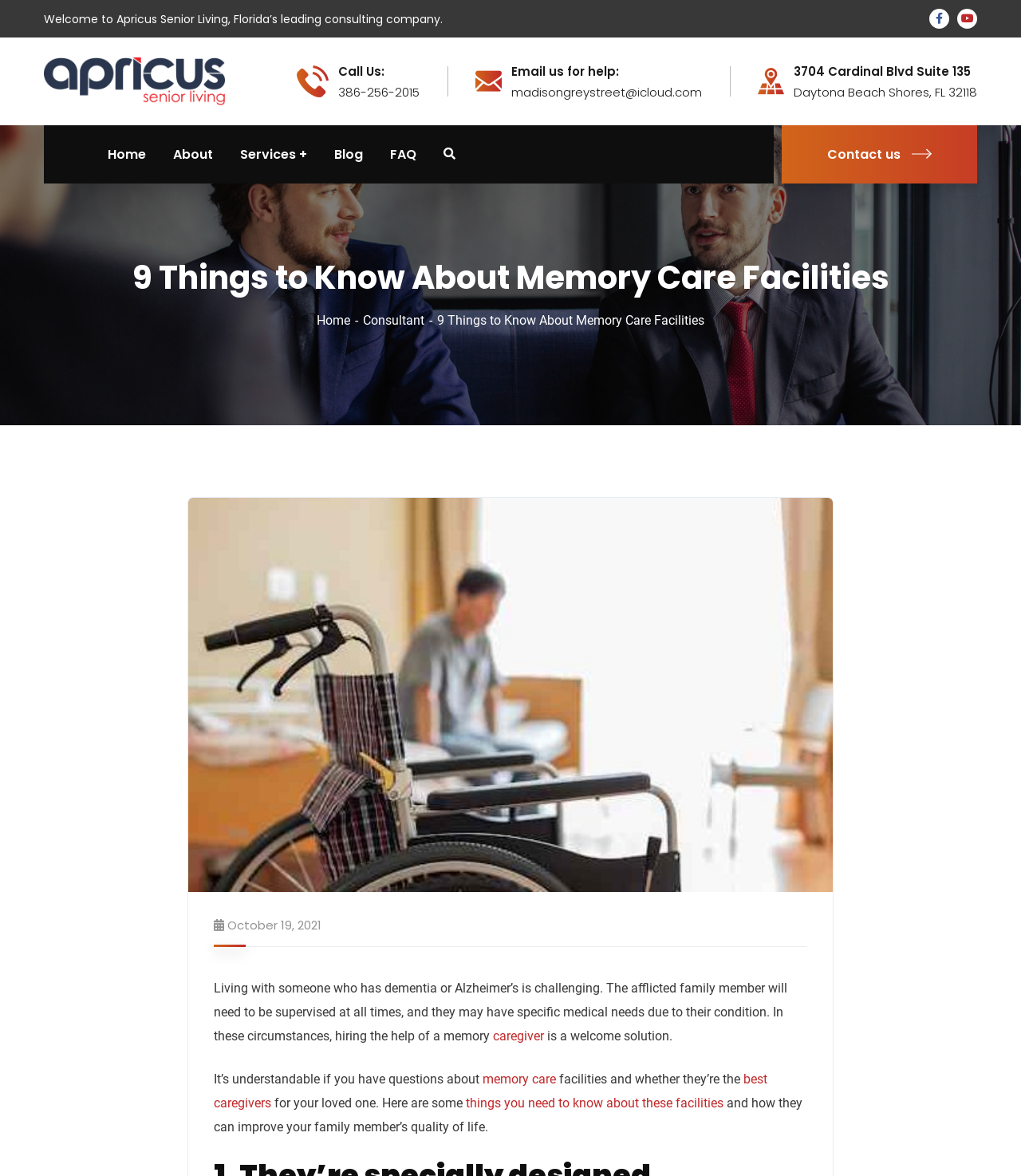What is the company name of the consulting firm?
Use the image to give a comprehensive and detailed response to the question.

The company name can be found in the top-left corner of the webpage, where it says 'Welcome to Apricus Senior Living, Florida’s leading consulting company.'